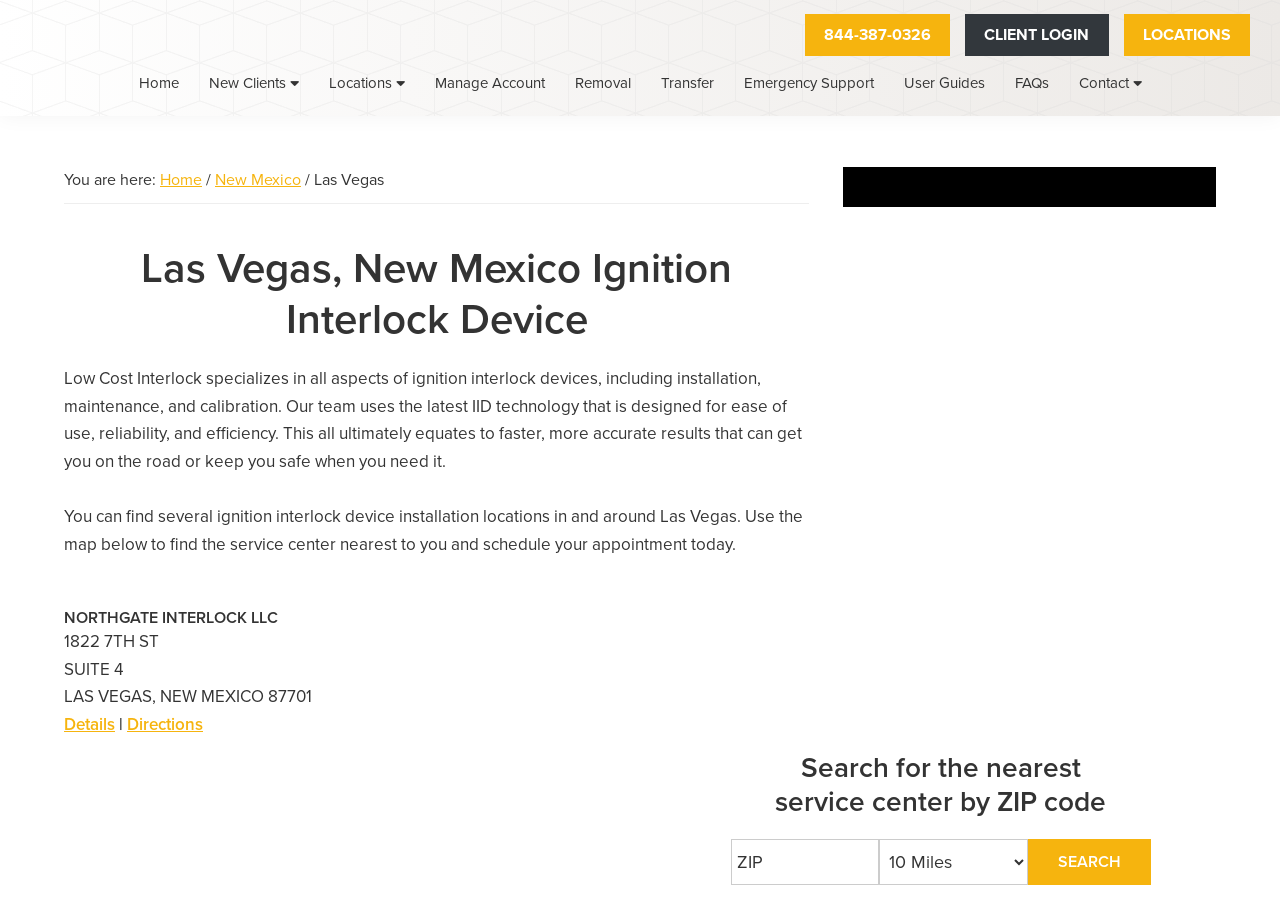Show the bounding box coordinates of the element that should be clicked to complete the task: "Search for the nearest service center by ZIP code".

[0.571, 0.924, 0.687, 0.975]